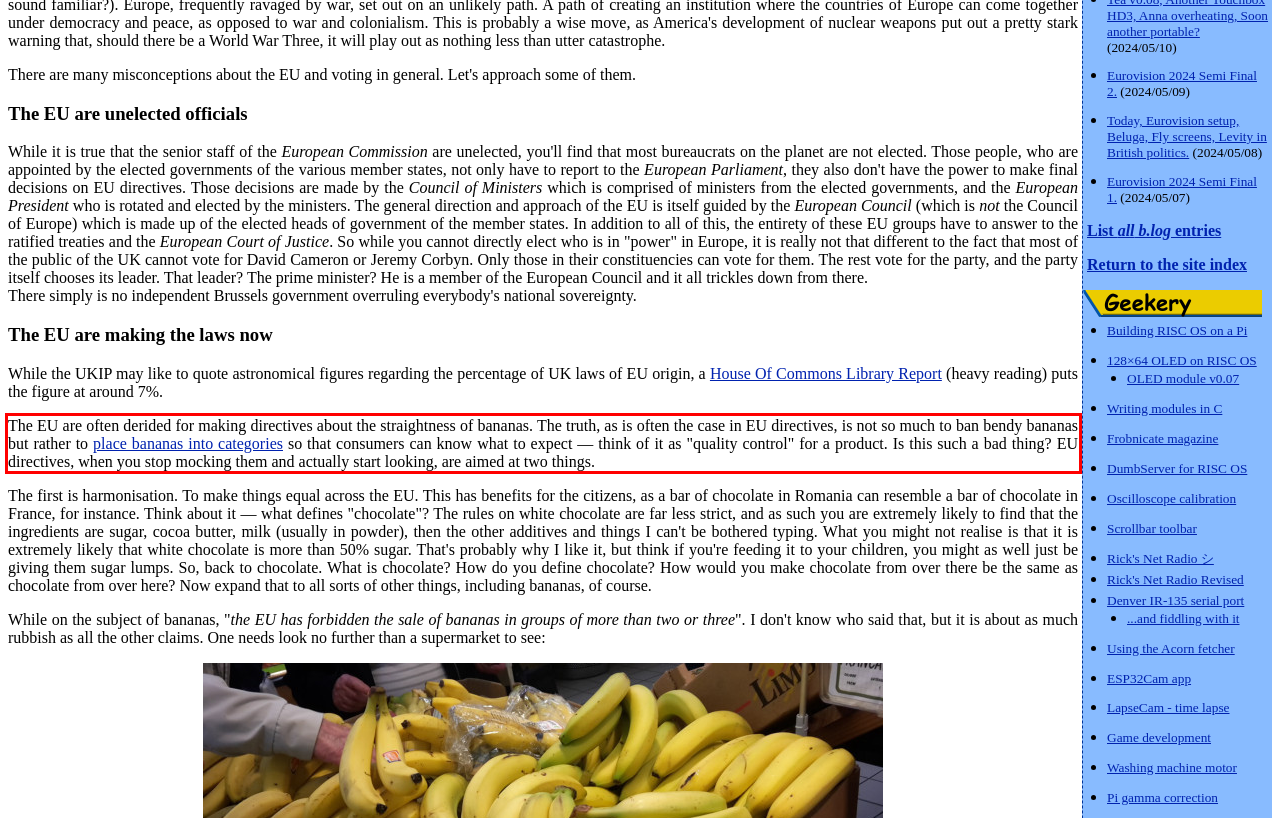Examine the webpage screenshot and use OCR to recognize and output the text within the red bounding box.

The EU are often derided for making directives about the straightness of bananas. The truth, as is often the case in EU directives, is not so much to ban bendy bananas but rather to place bananas into categories so that consumers can know what to expect — think of it as "quality control" for a product. Is this such a bad thing? EU directives, when you stop mocking them and actually start looking, are aimed at two things.